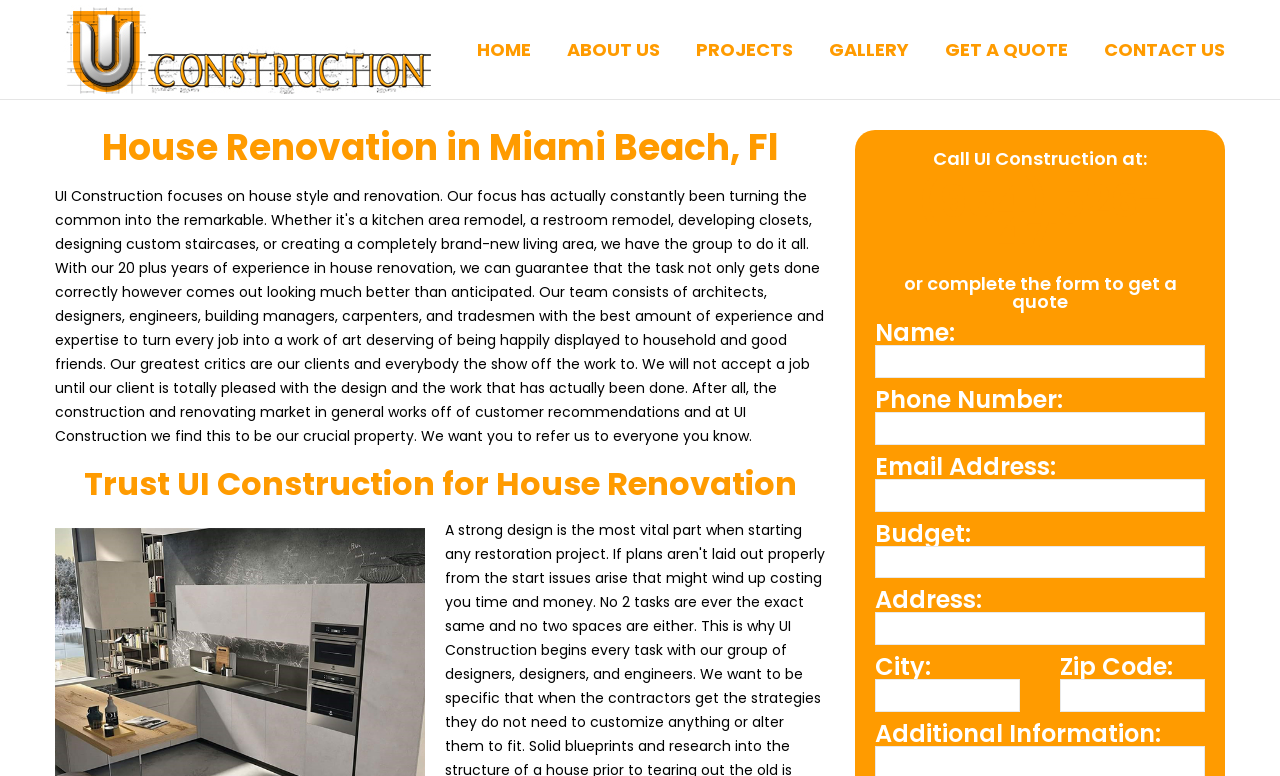Please specify the bounding box coordinates for the clickable region that will help you carry out the instruction: "Select a budget from the dropdown menu".

[0.684, 0.704, 0.941, 0.745]